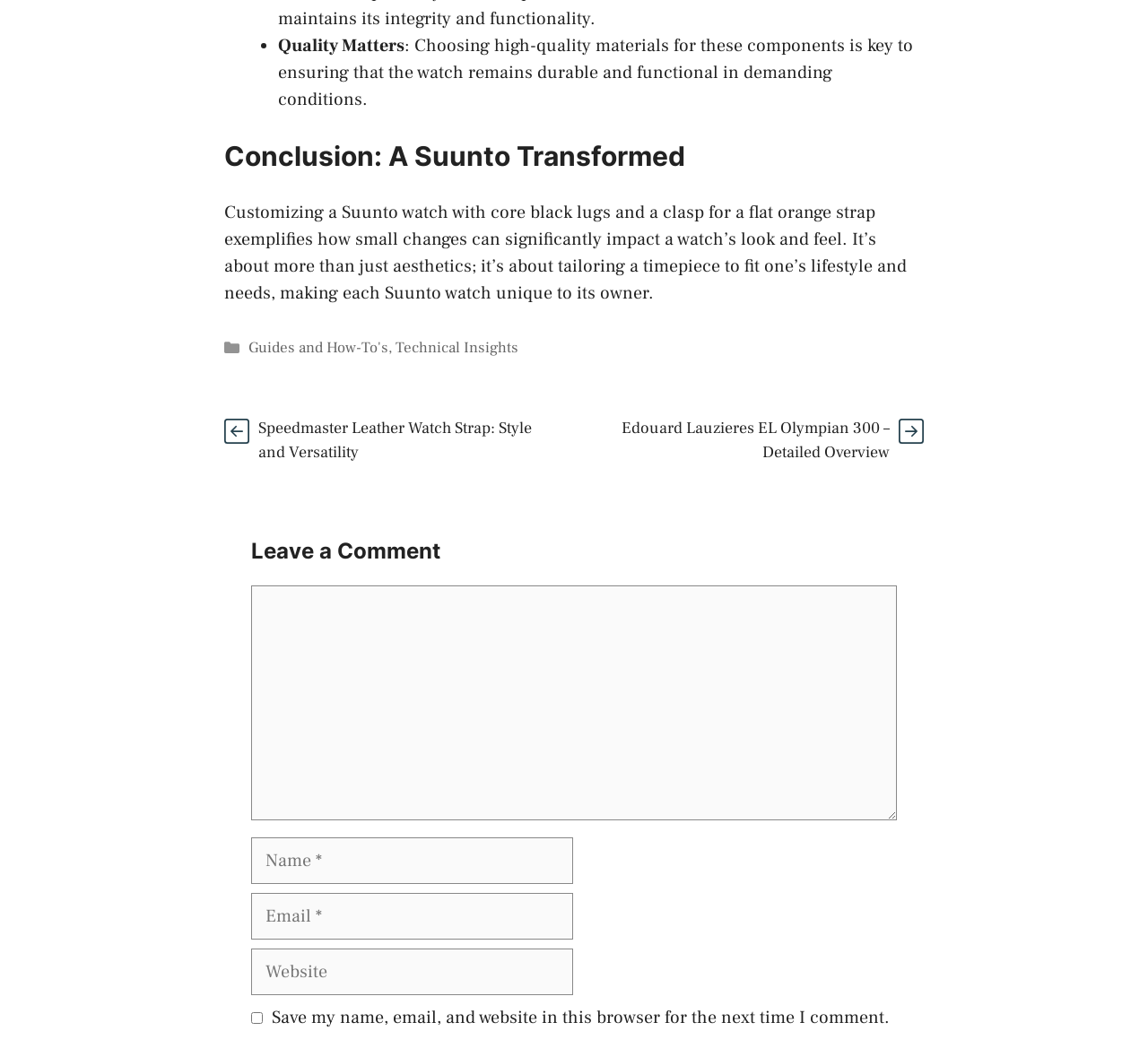What is the purpose of the checkbox at the bottom of the page?
Provide an in-depth and detailed explanation in response to the question.

I found a checkbox element at the bottom of the page with the text 'Save my name, email, and website in this browser for the next time I comment.'. This suggests that the purpose of the checkbox is to save comment information for future use.